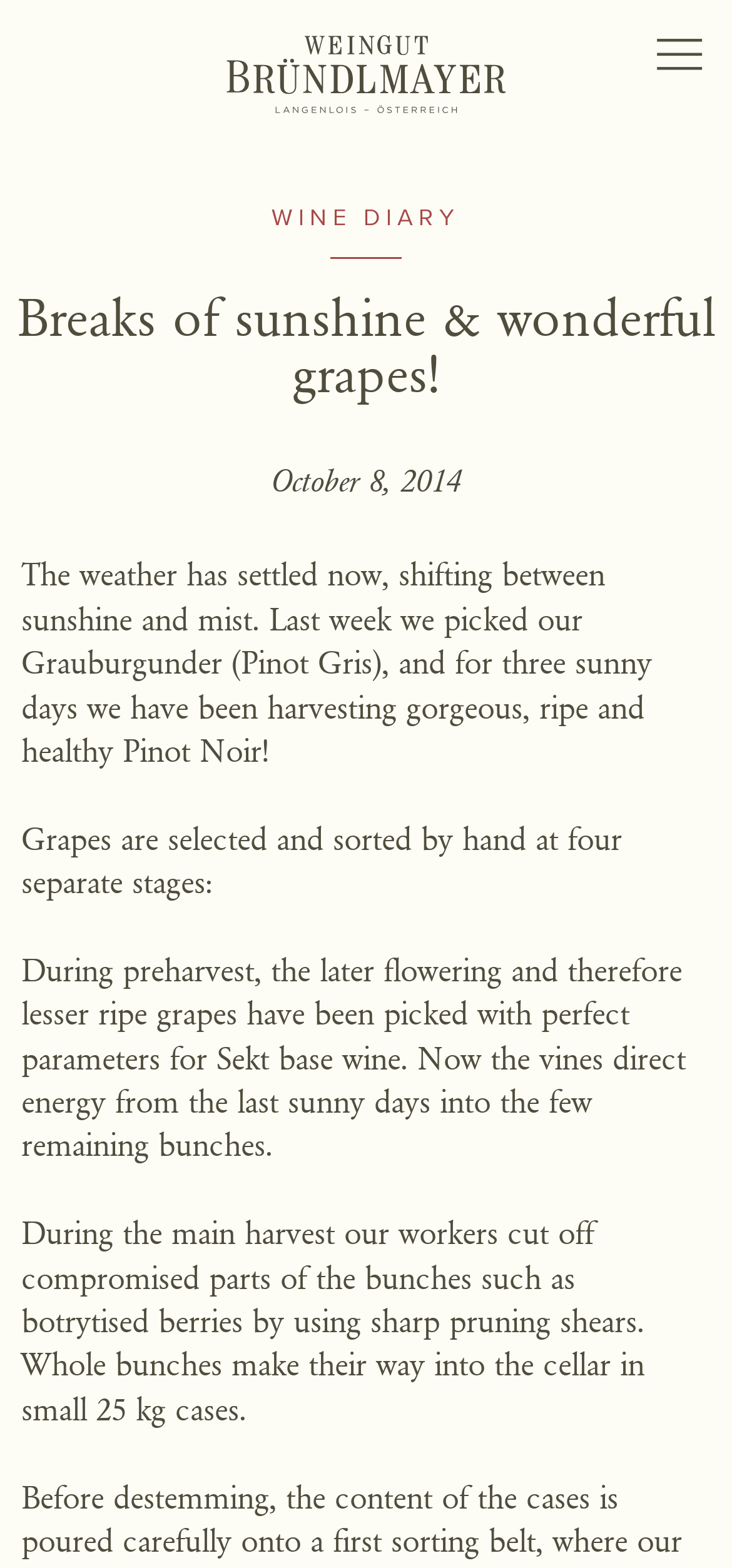Please locate the clickable area by providing the bounding box coordinates to follow this instruction: "Read the wine diary".

[0.371, 0.129, 0.629, 0.147]